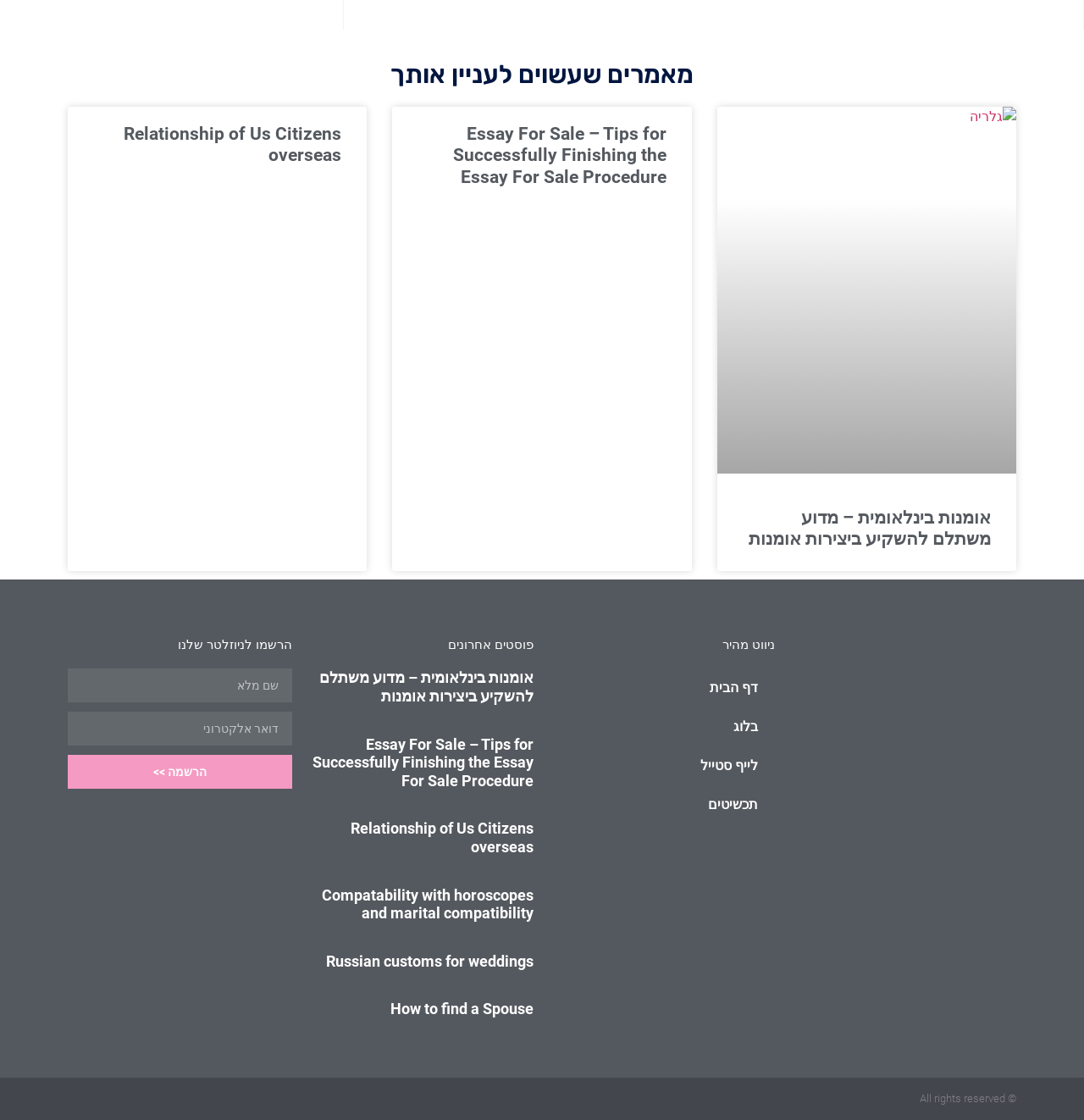Locate the bounding box coordinates of the area to click to fulfill this instruction: "Subscribe to the newsletter". The bounding box should be presented as four float numbers between 0 and 1, in the order [left, top, right, bottom].

[0.062, 0.597, 0.27, 0.627]